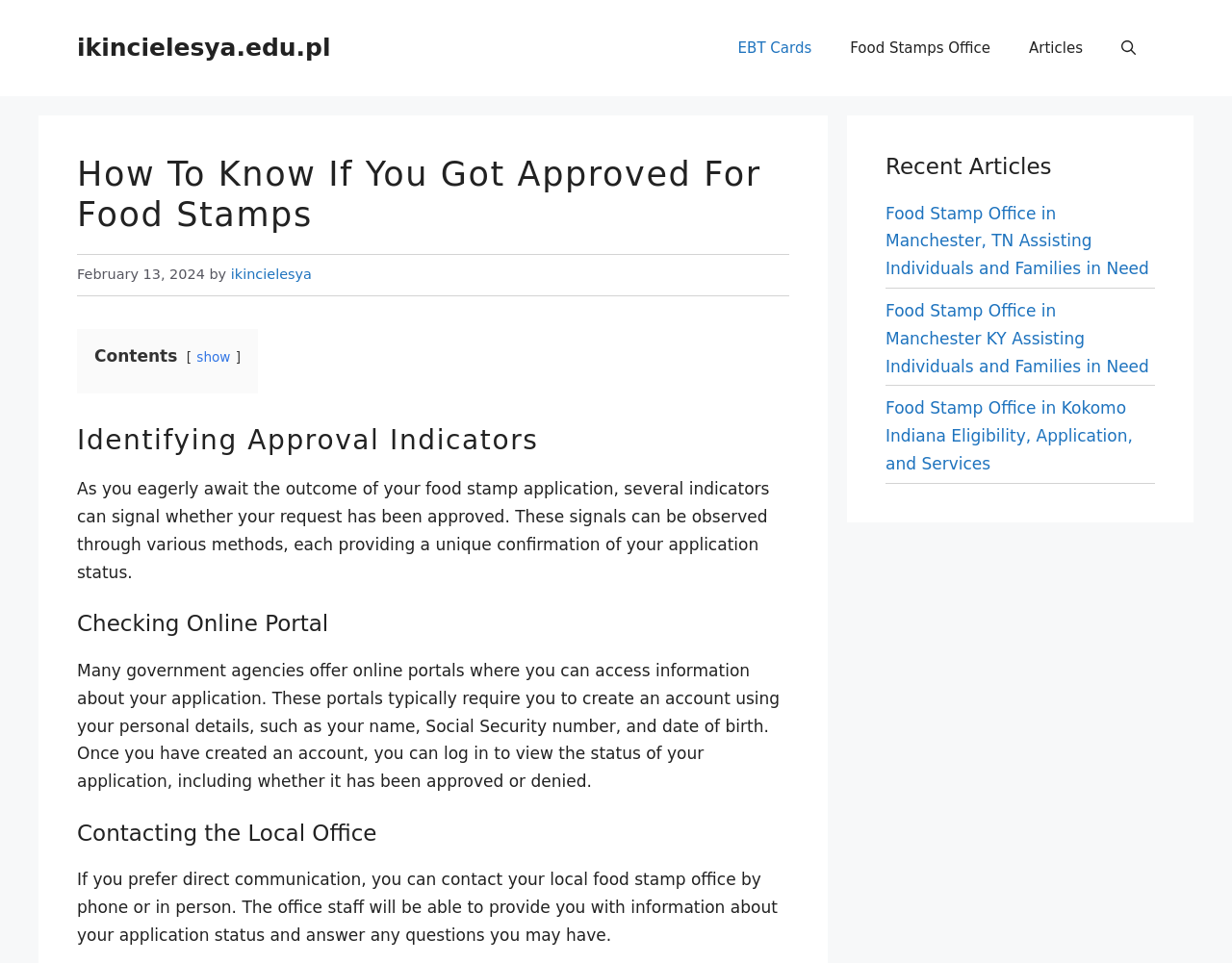Show the bounding box coordinates for the HTML element described as: "Articles".

[0.82, 0.02, 0.895, 0.08]